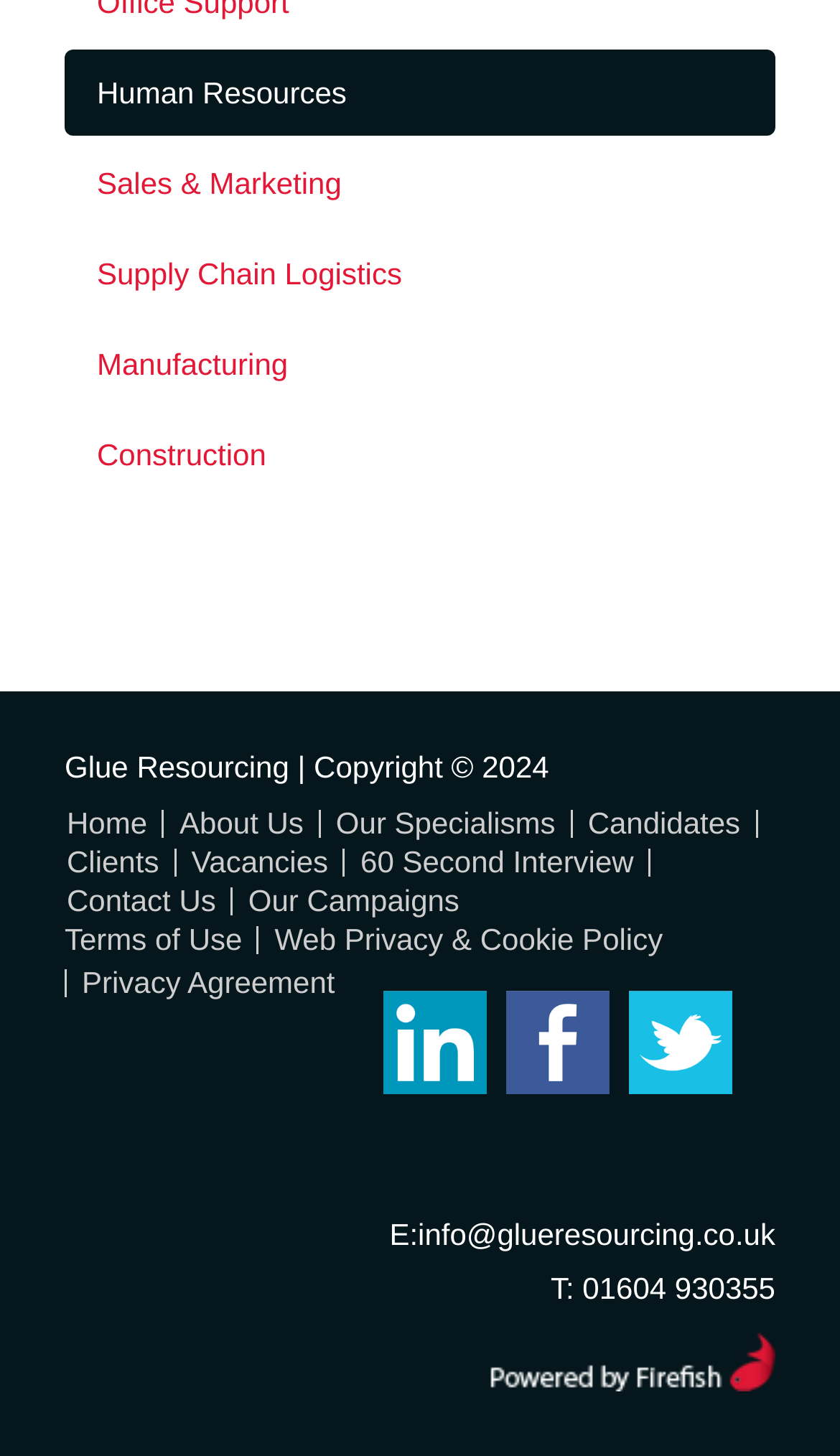Pinpoint the bounding box coordinates of the clickable element needed to complete the instruction: "Go to About Us". The coordinates should be provided as four float numbers between 0 and 1: [left, top, right, bottom].

[0.214, 0.553, 0.361, 0.577]